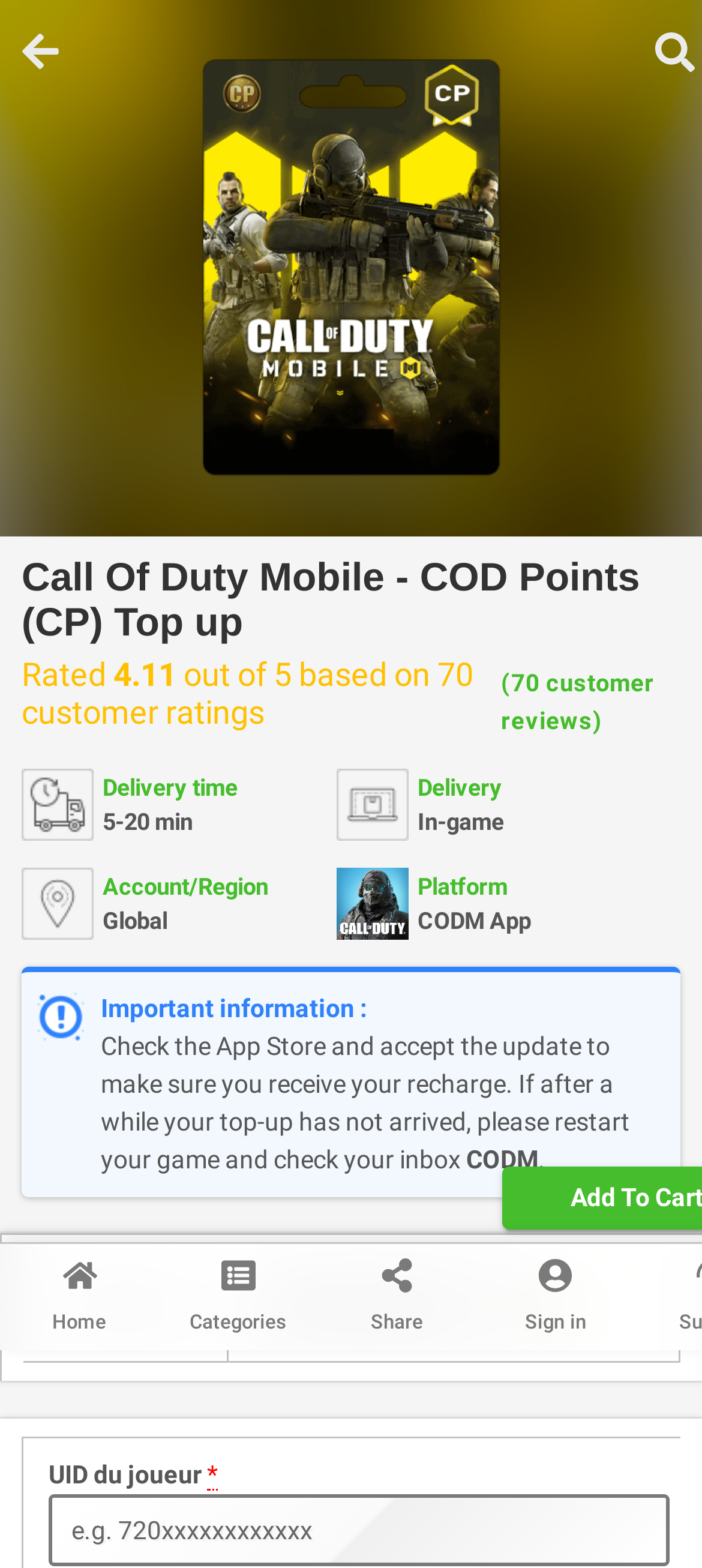Please find the bounding box coordinates (top-left x, top-left y, bottom-right x, bottom-right y) in the screenshot for the UI element described as follows: Home

[0.075, 0.836, 0.152, 0.851]